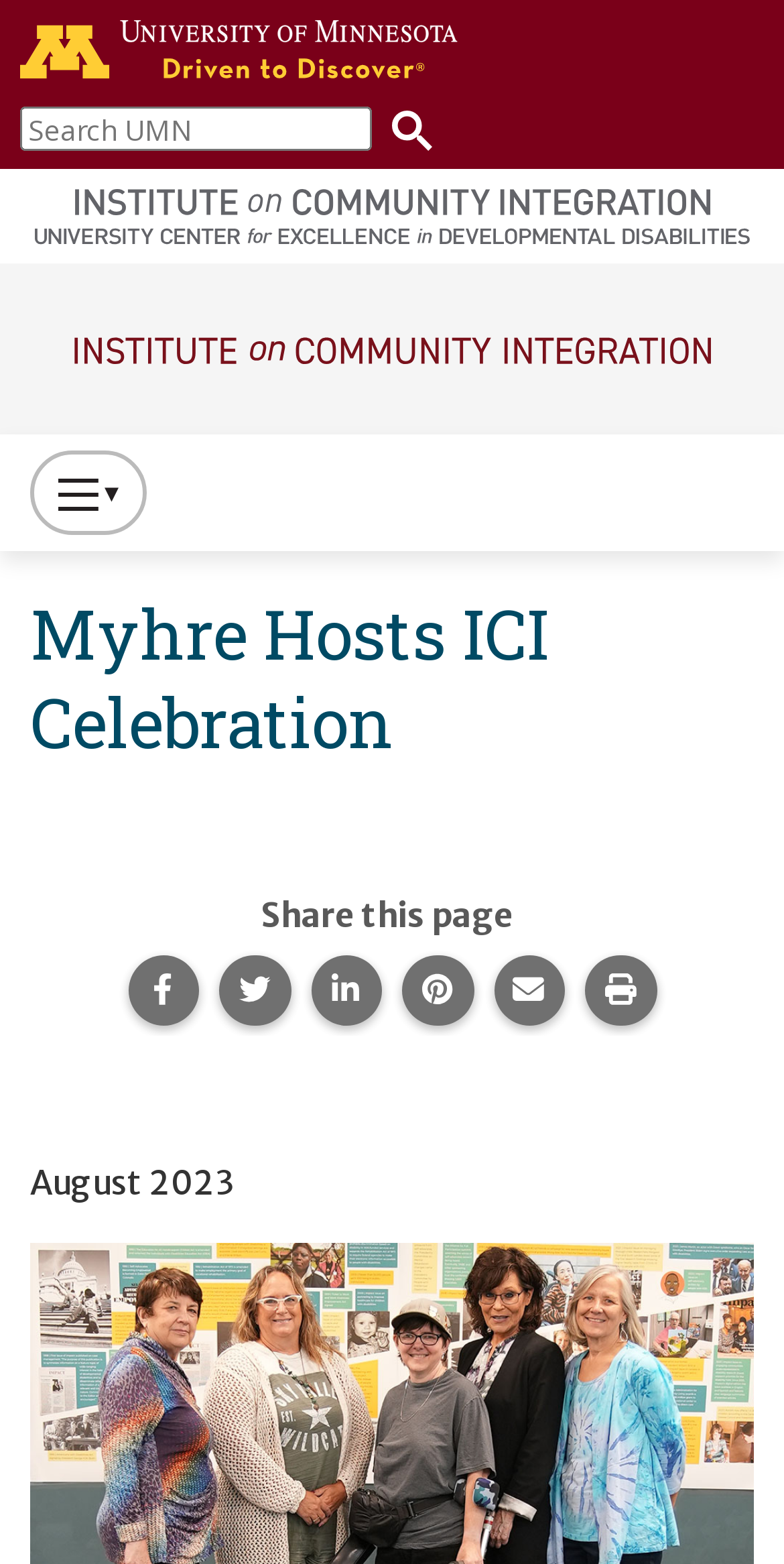Please identify the bounding box coordinates of the element I should click to complete this instruction: 'Toggle Website Primary Navigation'. The coordinates should be given as four float numbers between 0 and 1, like this: [left, top, right, bottom].

[0.038, 0.287, 0.187, 0.342]